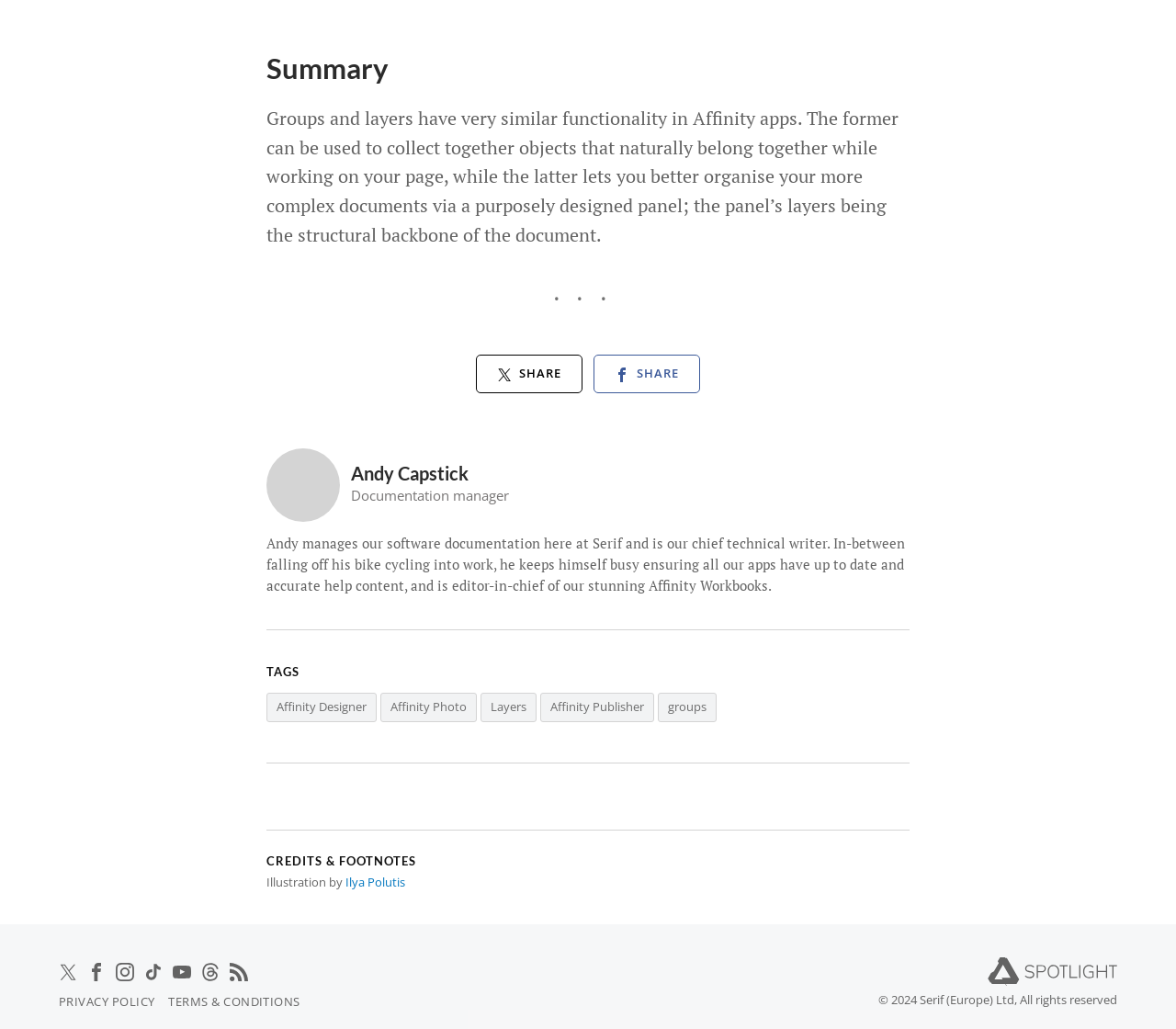Answer the following inquiry with a single word or phrase:
What is the author's occupation?

Documentation manager